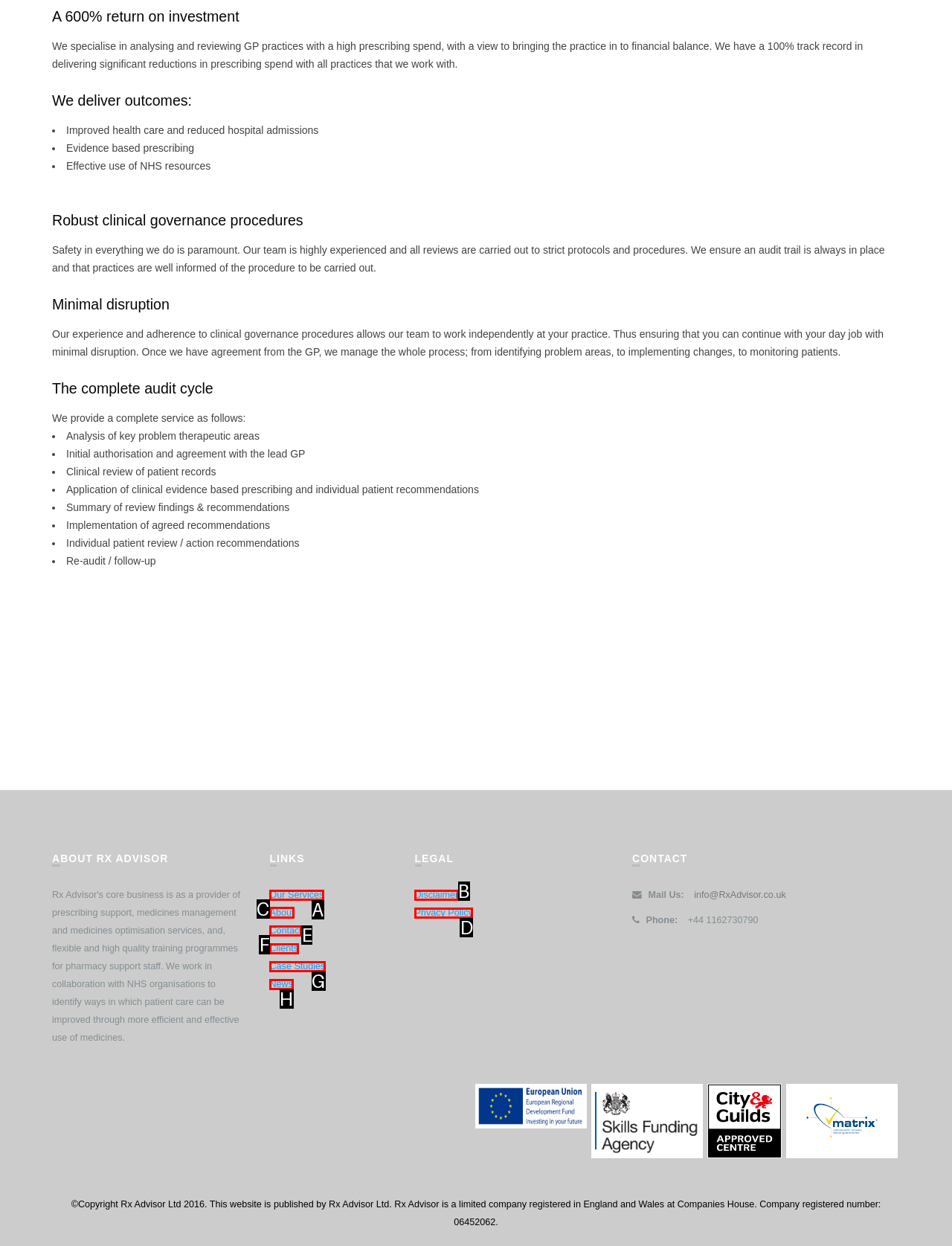Show which HTML element I need to click to perform this task: Click 'About' Answer with the letter of the correct choice.

C